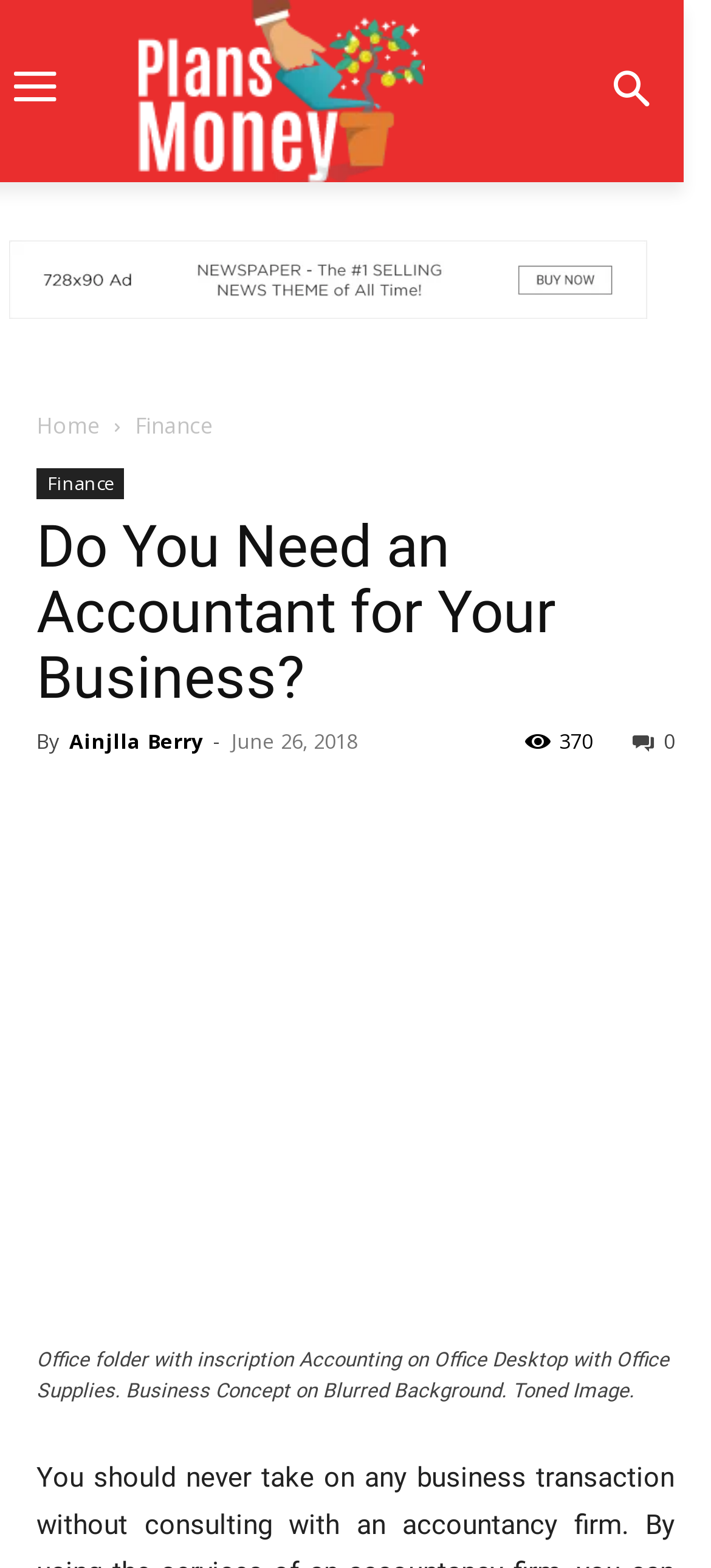Give a concise answer using one word or a phrase to the following question:
What is the author of the article?

Ainjlla Berry